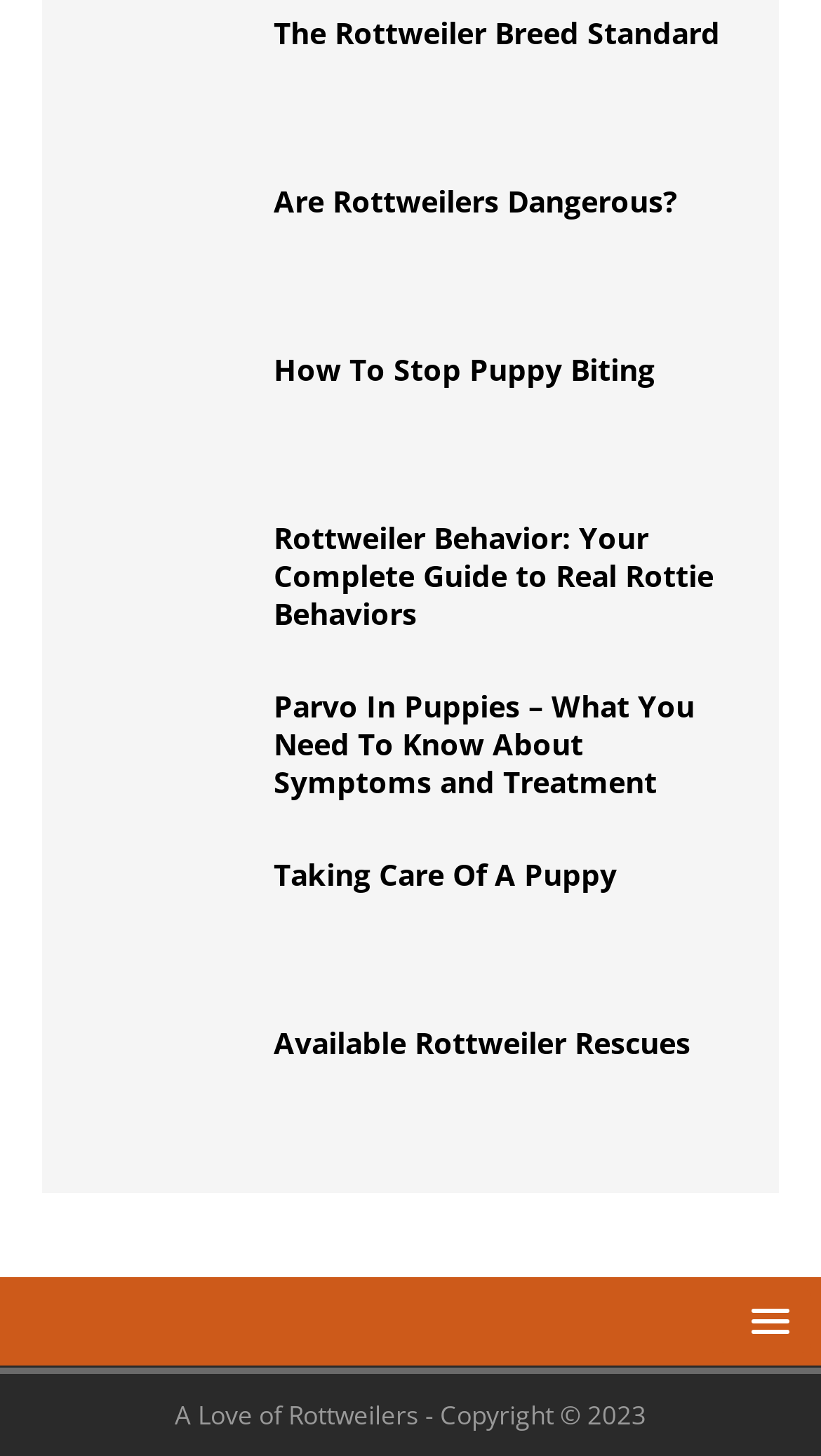Use a single word or phrase to answer this question: 
What is the purpose of the links on the webpage?

Navigation